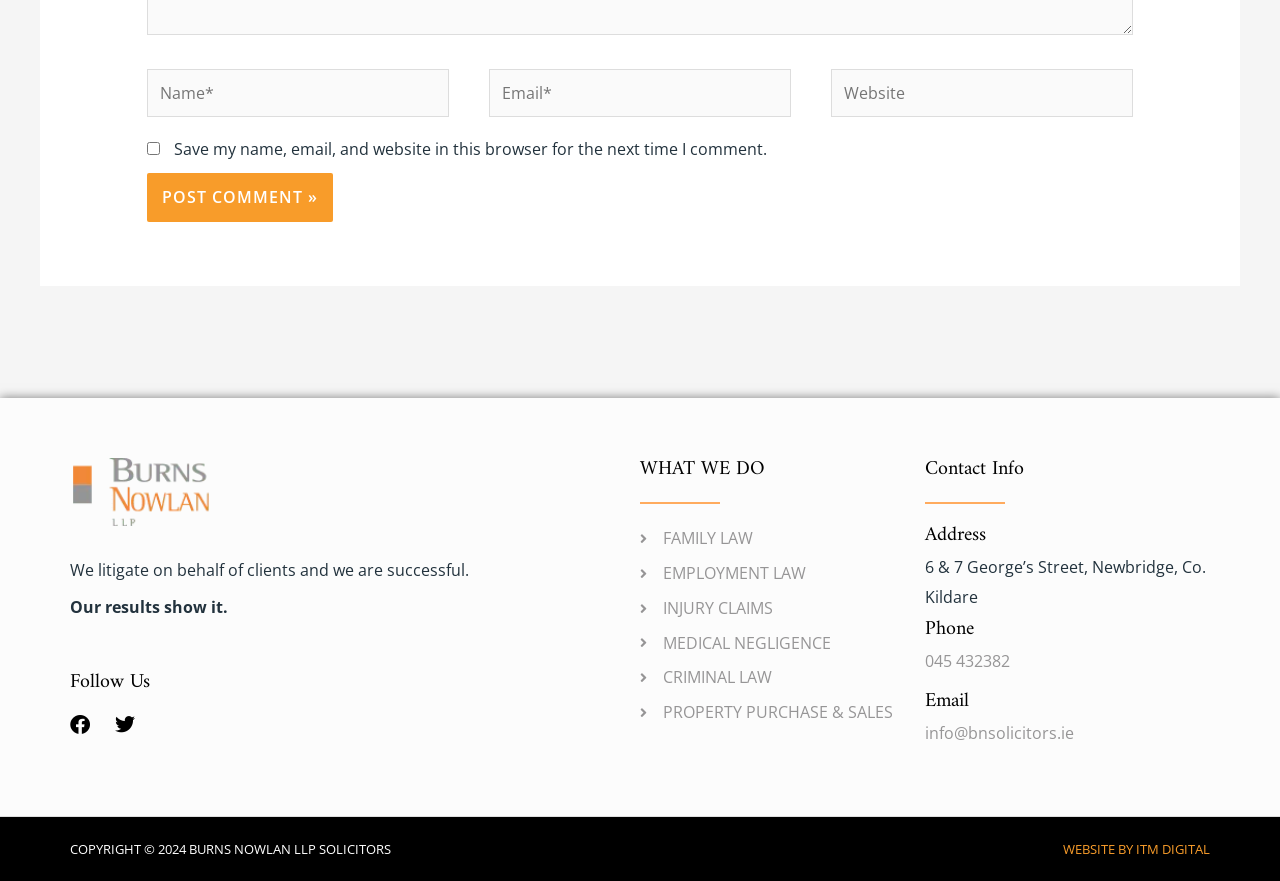Locate the bounding box coordinates of the clickable part needed for the task: "Call the phone number".

[0.723, 0.738, 0.789, 0.763]